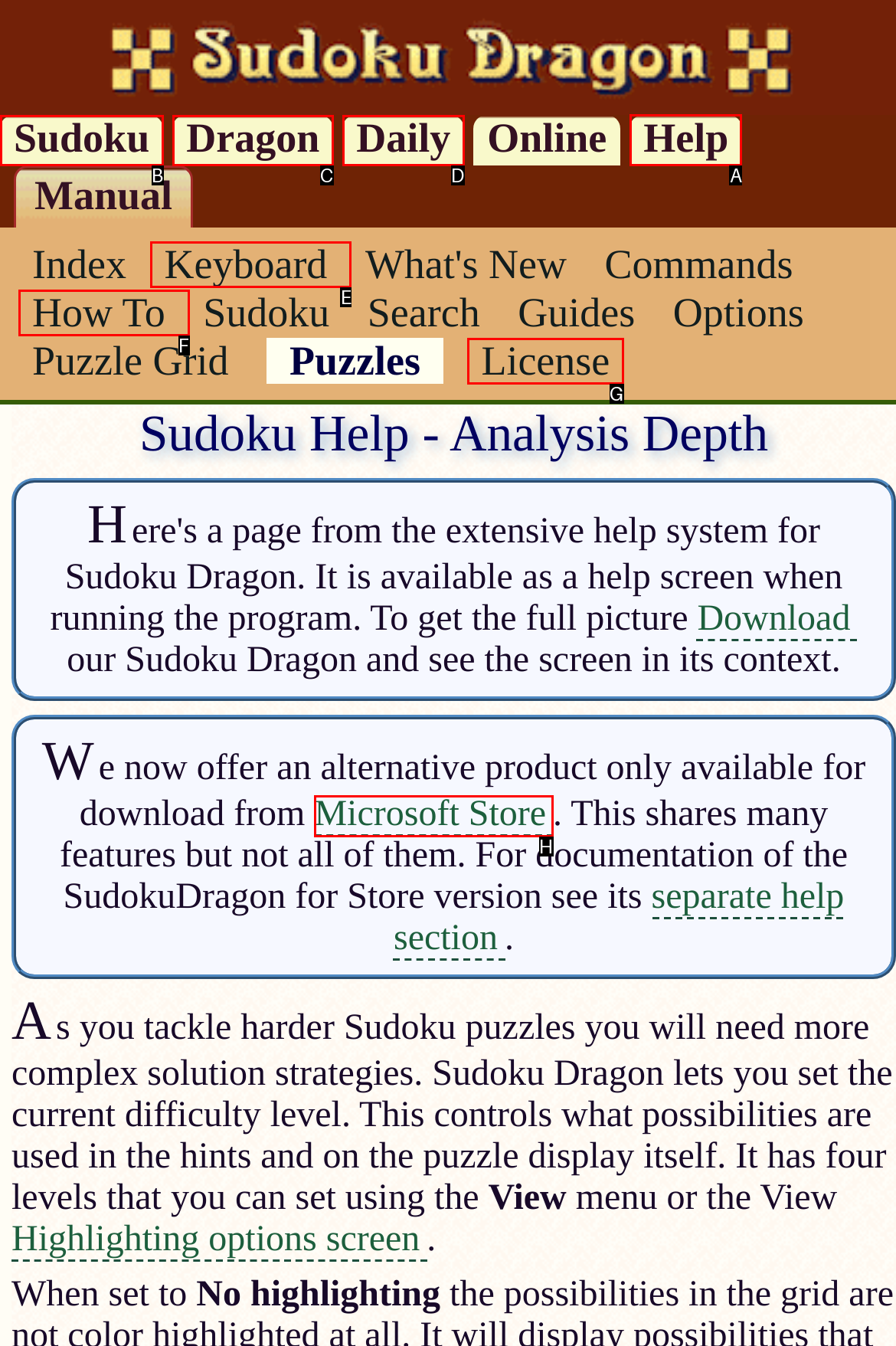To achieve the task: Open Help page, which HTML element do you need to click?
Respond with the letter of the correct option from the given choices.

A